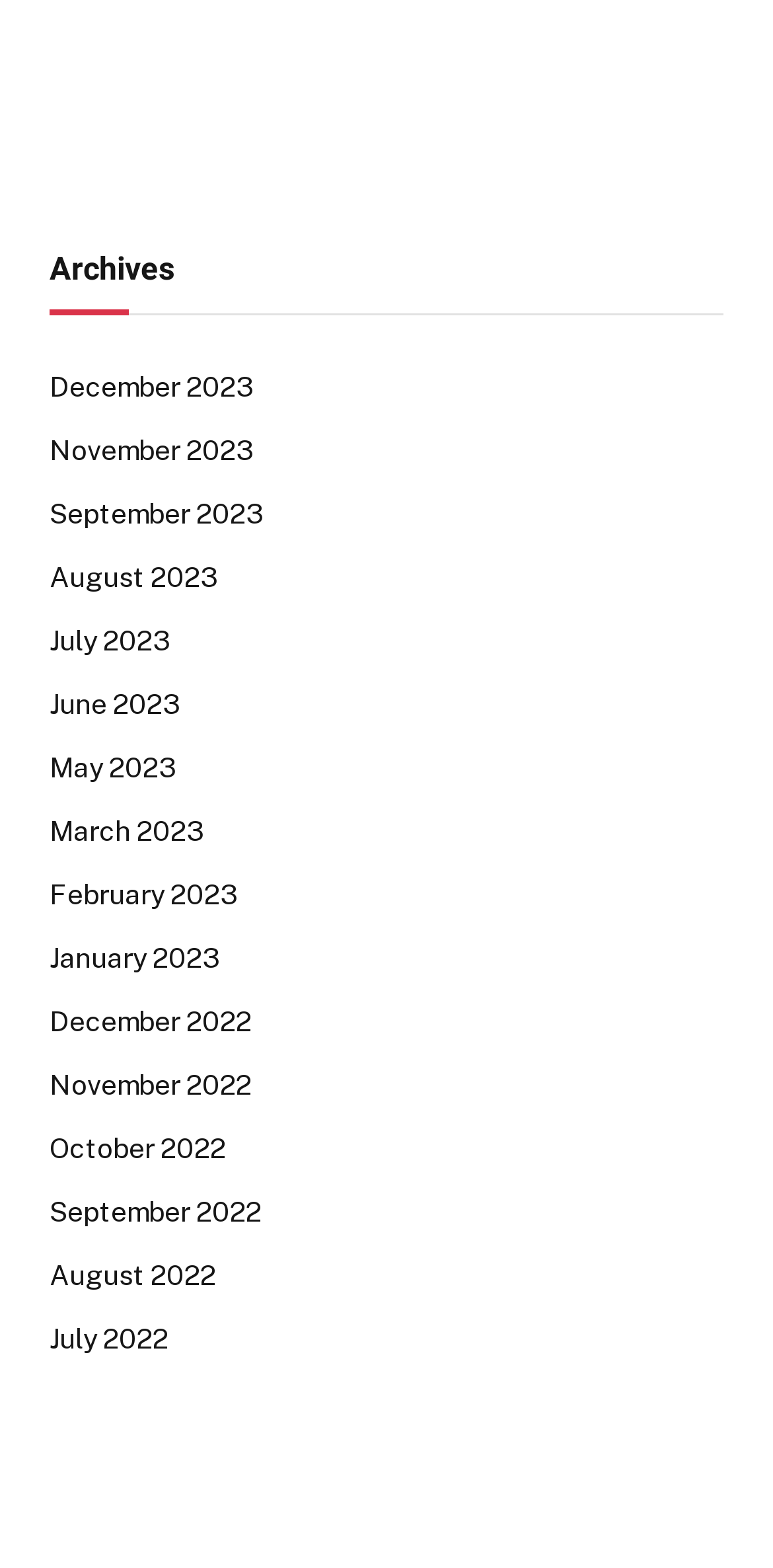Please identify the bounding box coordinates of the element I need to click to follow this instruction: "view December 2023 archives".

[0.064, 0.234, 0.328, 0.261]